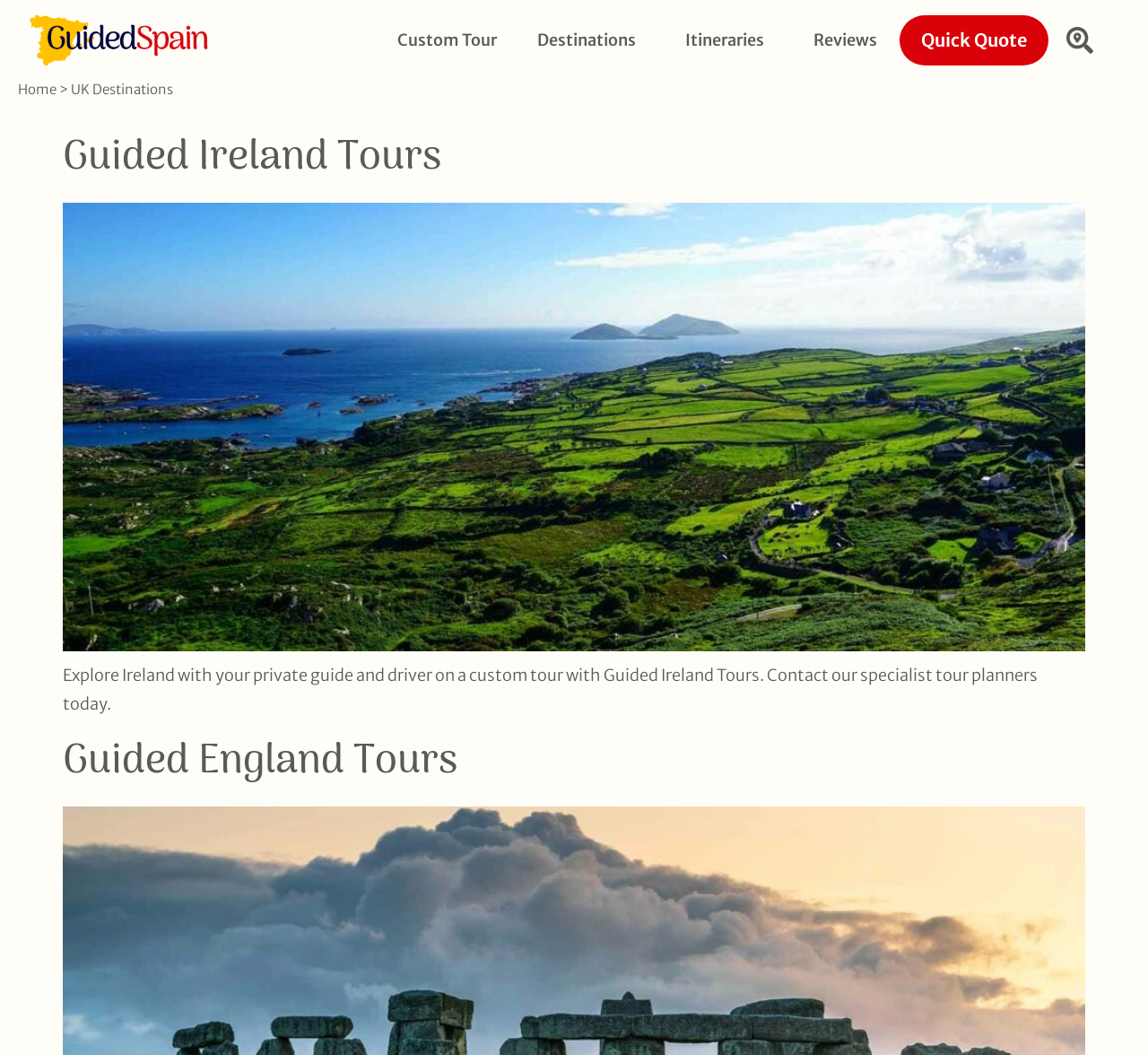Determine the bounding box coordinates of the clickable element to complete this instruction: "Get a Quick Quote". Provide the coordinates in the format of four float numbers between 0 and 1, [left, top, right, bottom].

[0.783, 0.015, 0.913, 0.062]